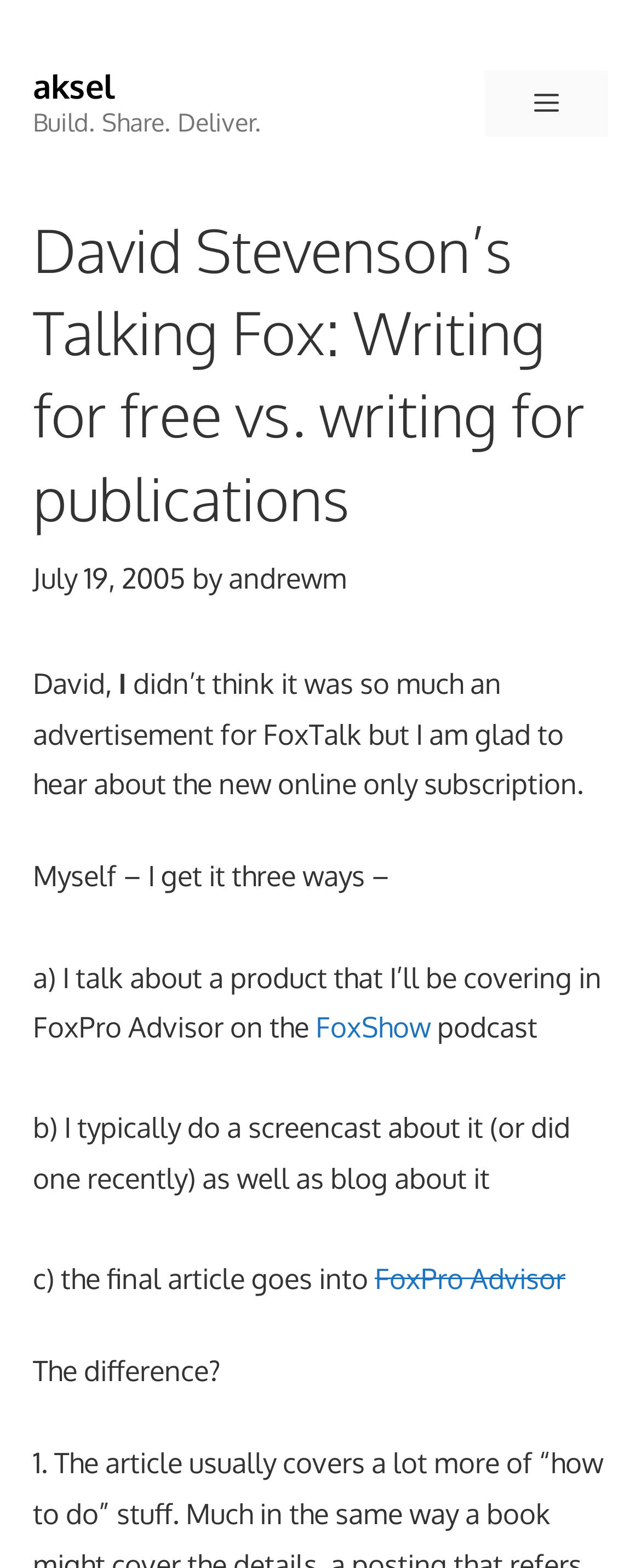Analyze the image and answer the question with as much detail as possible: 
What is the name of the publication mentioned?

The name of the publication is mentioned in the link 'FoxPro Advisor' which is located at the bottom of the webpage, in the paragraph that starts with 'c) the final article goes into'.